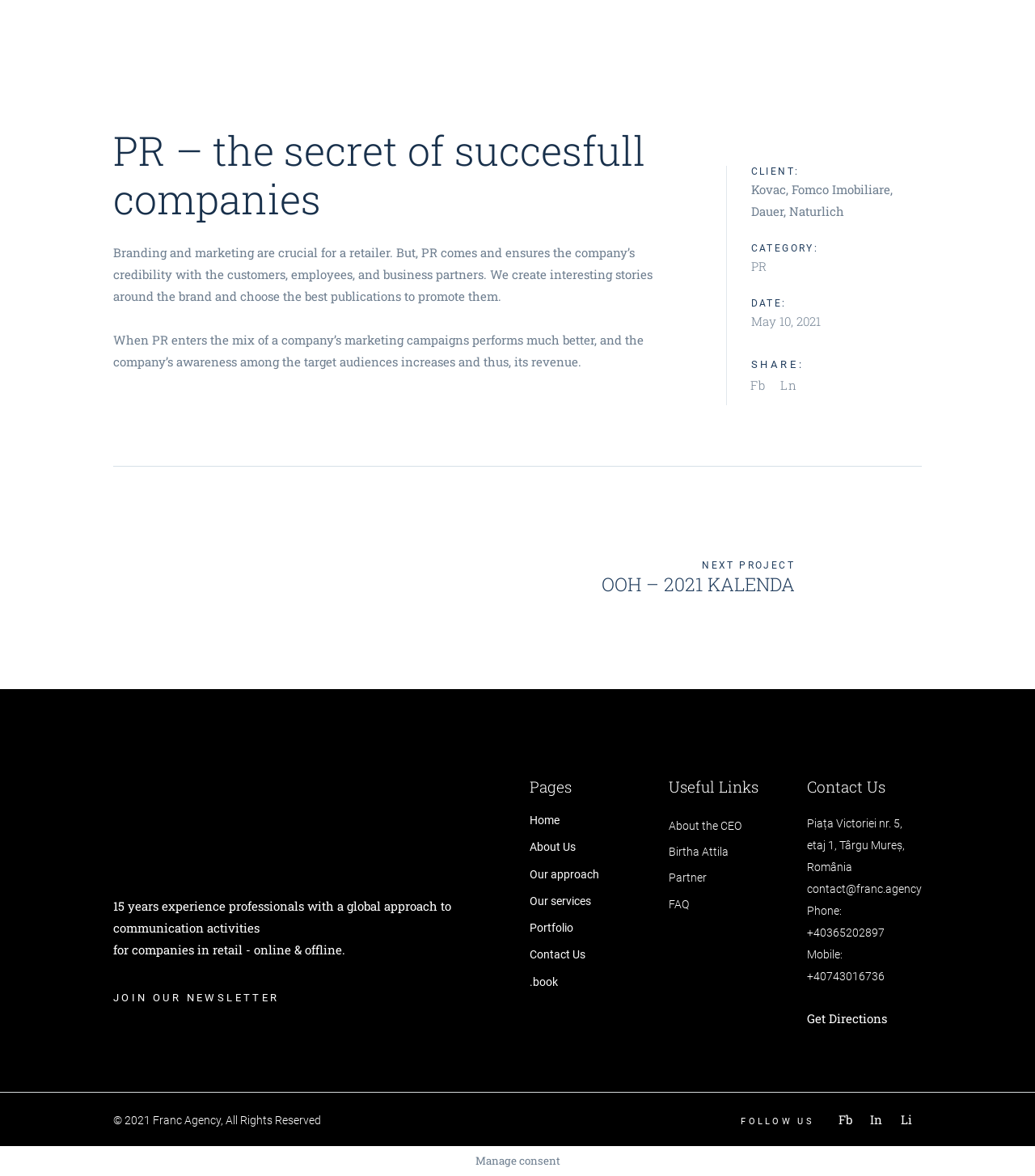Find the bounding box coordinates of the element to click in order to complete this instruction: "View the next project". The bounding box coordinates must be four float numbers between 0 and 1, denoted as [left, top, right, bottom].

[0.581, 0.445, 0.891, 0.538]